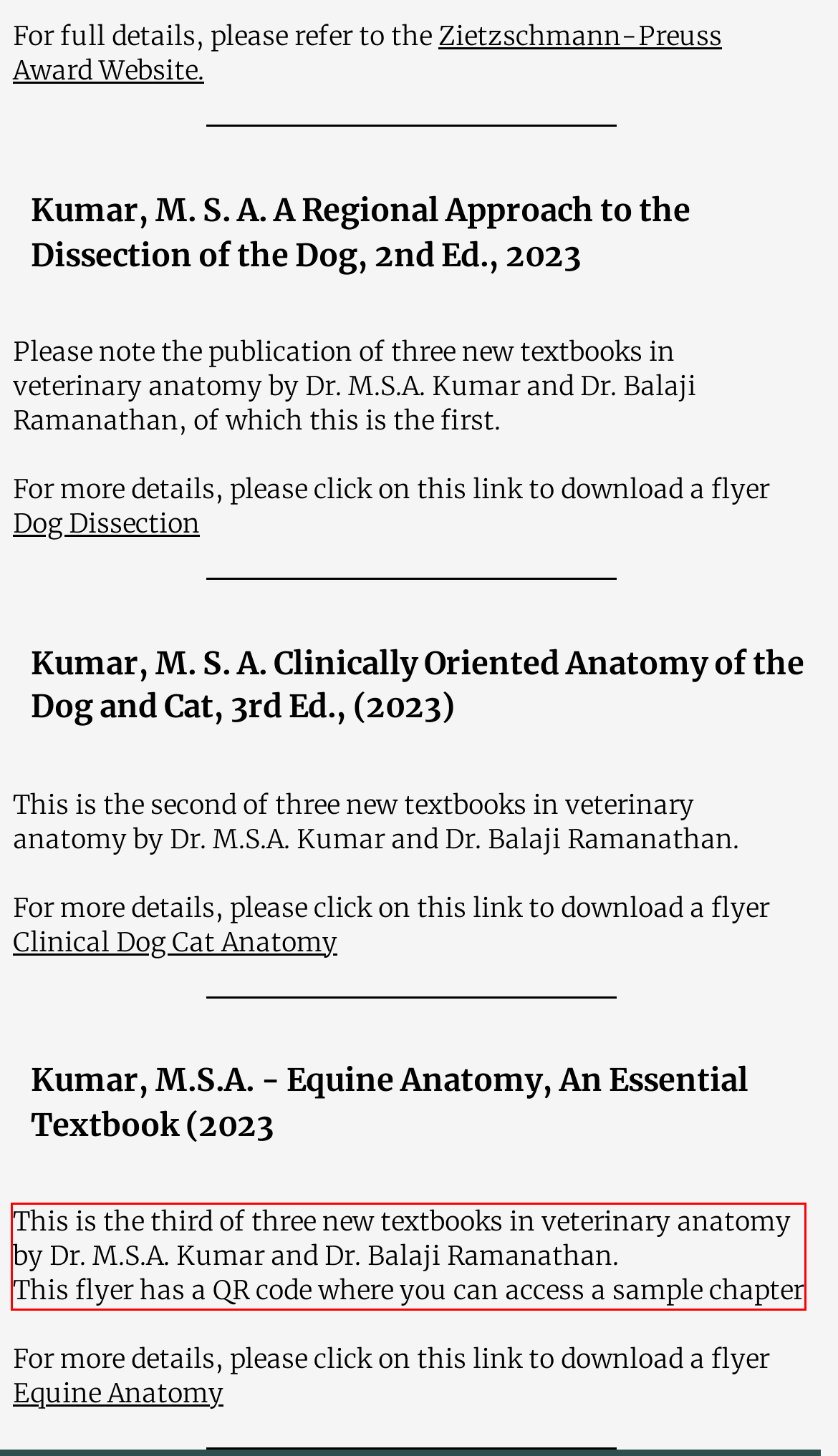You are given a webpage screenshot with a red bounding box around a UI element. Extract and generate the text inside this red bounding box.

This is the third of three new textbooks in veterinary anatomy by Dr. M.S.A. Kumar and Dr. Balaji Ramanathan. This flyer has a QR code where you can access a sample chapter